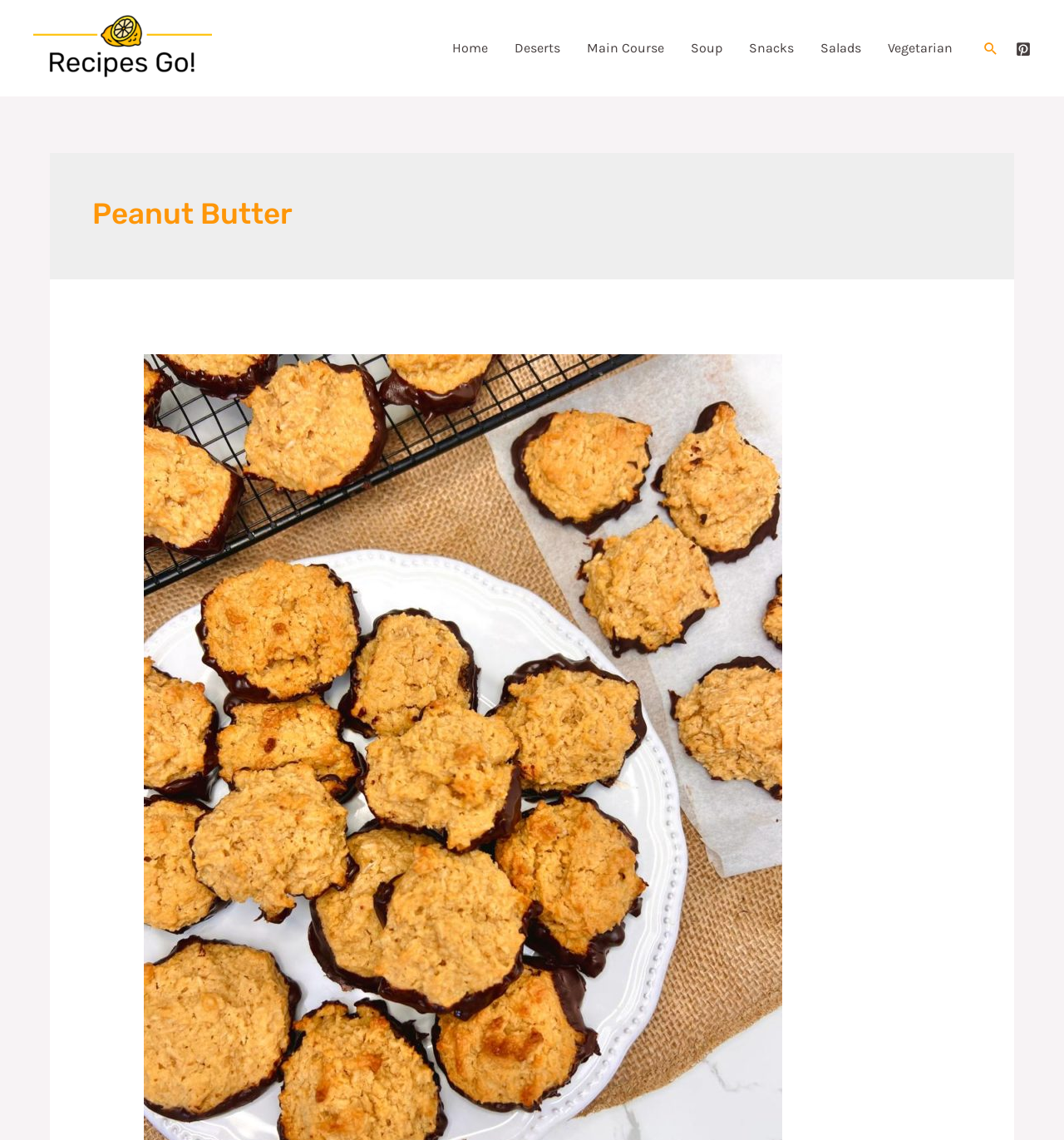Please specify the bounding box coordinates of the element that should be clicked to execute the given instruction: 'visit desserts page'. Ensure the coordinates are four float numbers between 0 and 1, expressed as [left, top, right, bottom].

[0.471, 0.017, 0.539, 0.068]